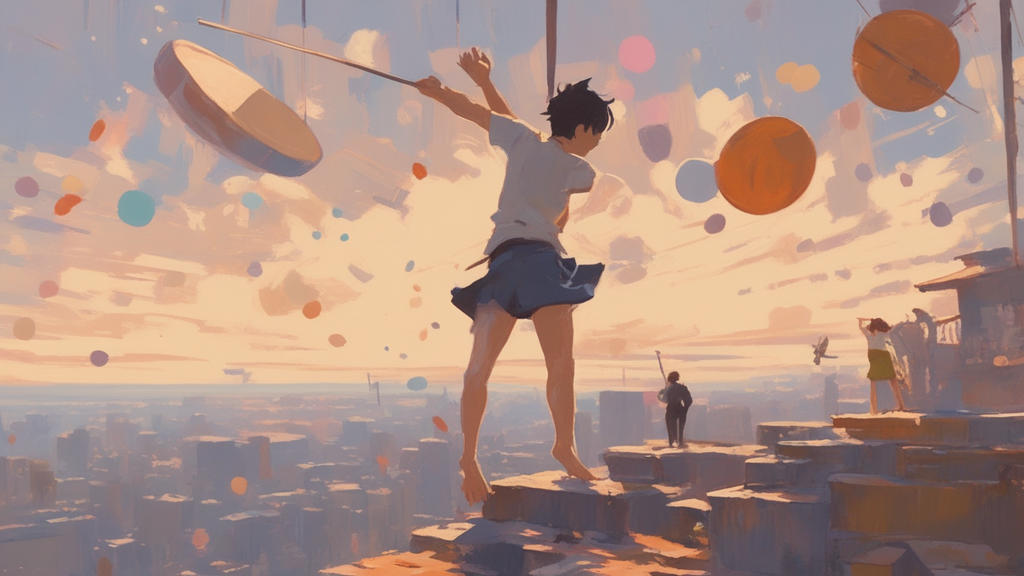Reply to the question below using a single word or brief phrase:
What is the acrobat using to maintain balance?

Long pole